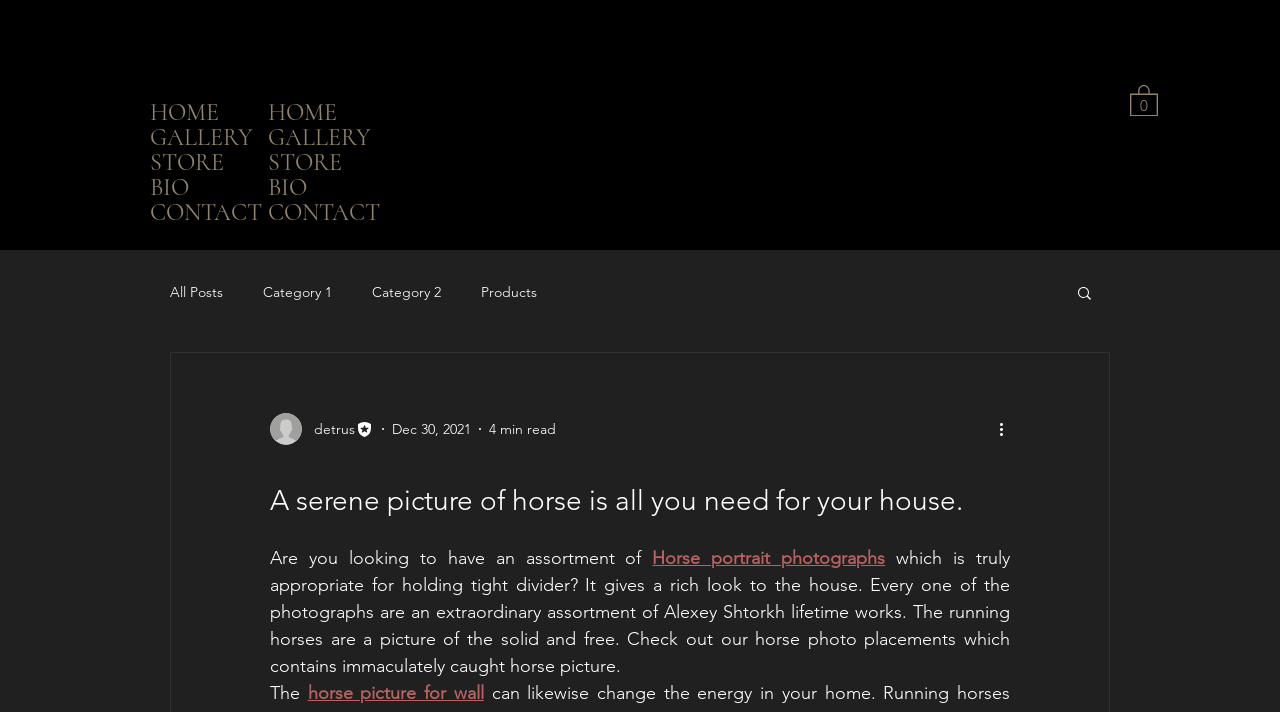Find and extract the text of the primary heading on the webpage.

A serene picture of horse is all you need for your house.